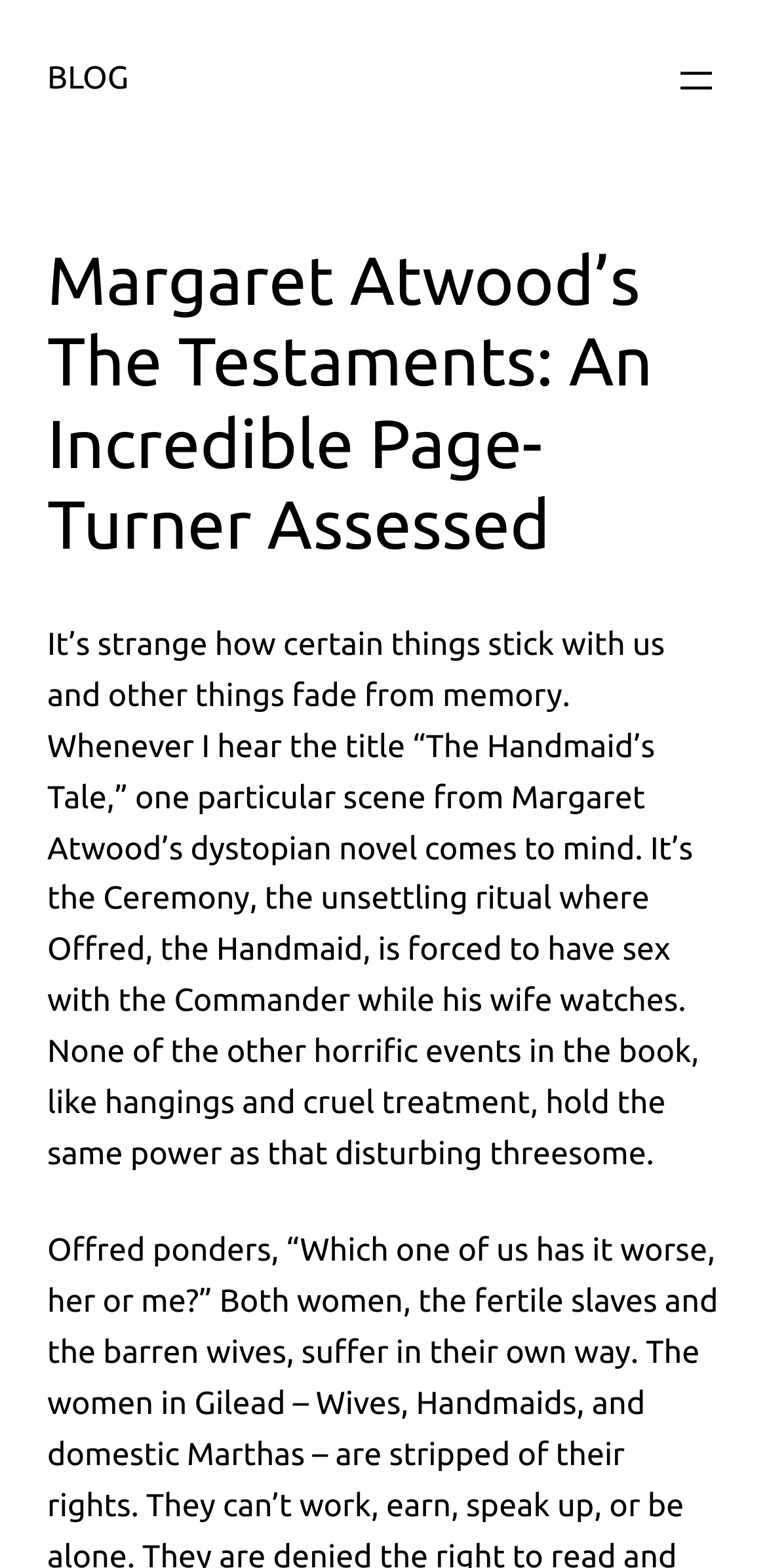Given the description "BLOG", determine the bounding box of the corresponding UI element.

[0.062, 0.039, 0.168, 0.062]